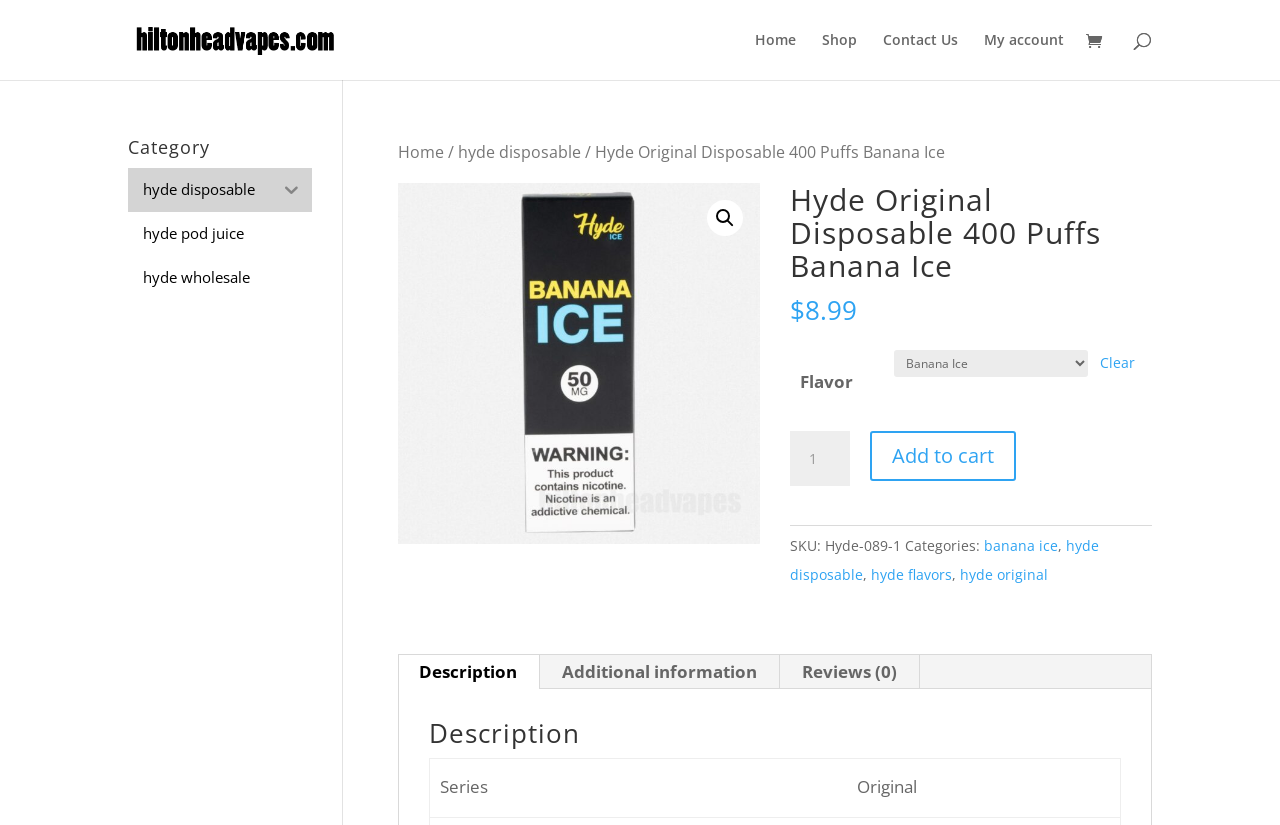Please specify the bounding box coordinates for the clickable region that will help you carry out the instruction: "Change the product quantity".

[0.617, 0.522, 0.664, 0.589]